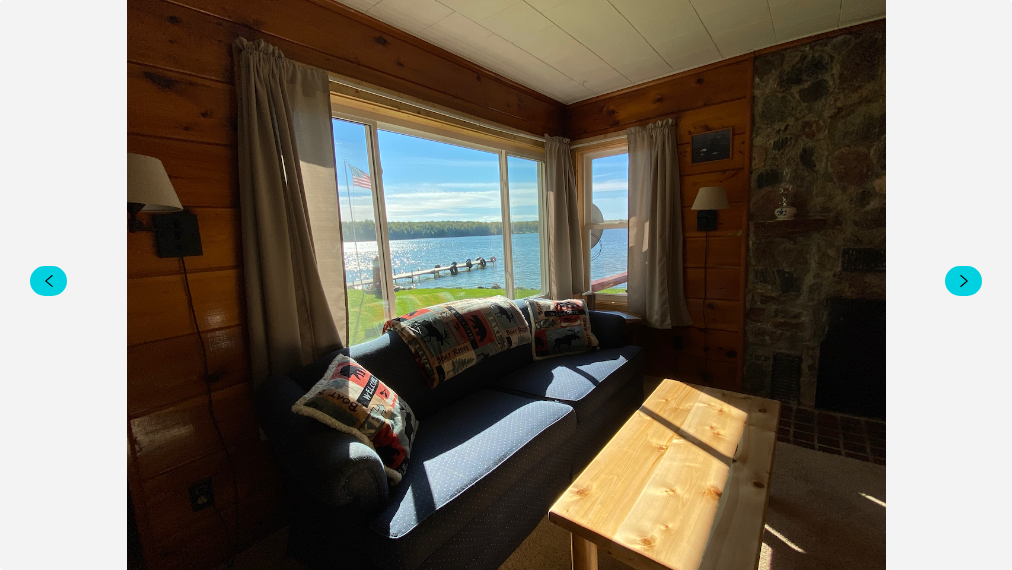Provide your answer in one word or a succinct phrase for the question: 
What type of walls are in the room?

Rustic wooden